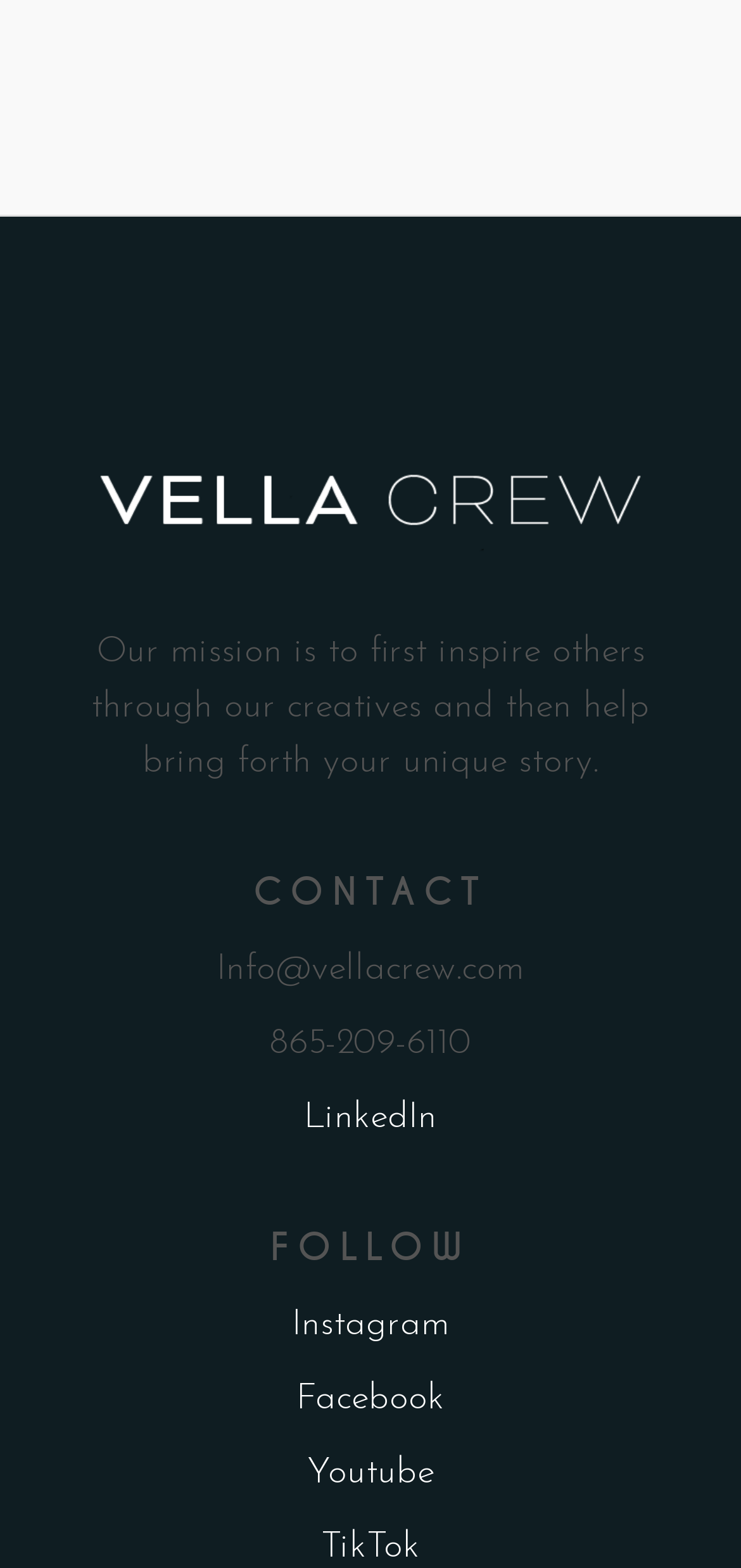What is the company name?
Provide a one-word or short-phrase answer based on the image.

Vella Crew Digital Media